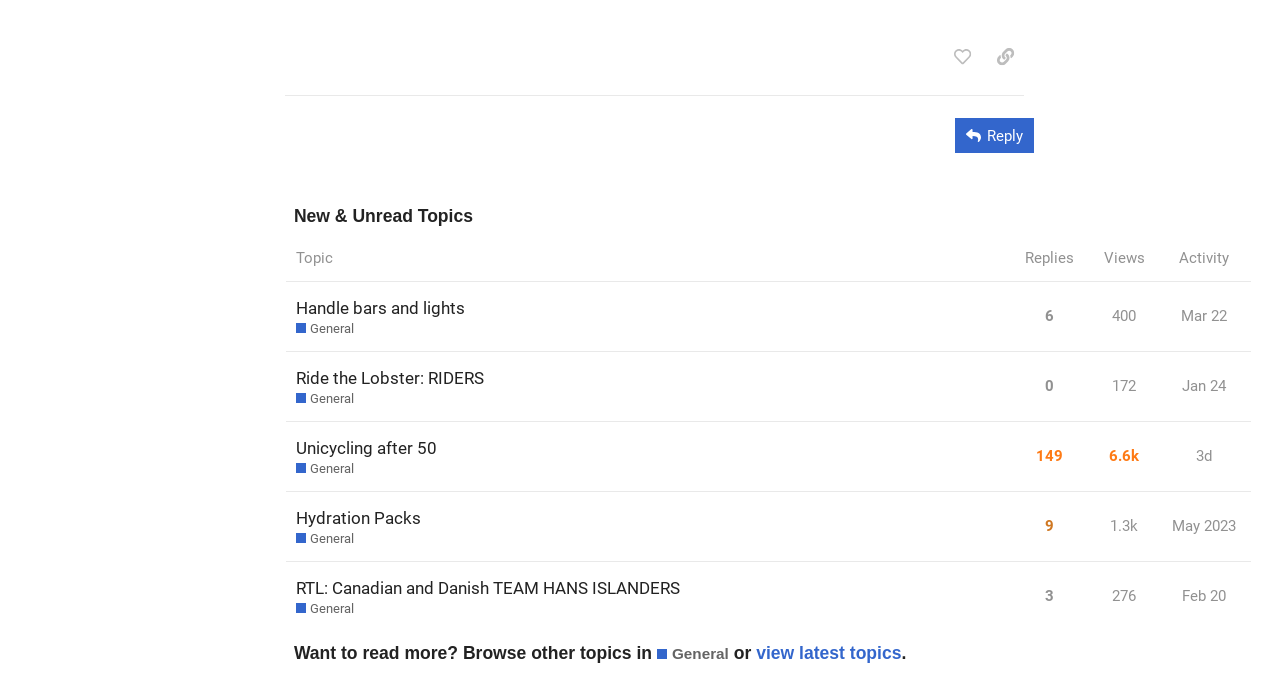Please determine the bounding box coordinates of the area that needs to be clicked to complete this task: 'browse topics in General'. The coordinates must be four float numbers between 0 and 1, formatted as [left, top, right, bottom].

[0.513, 0.935, 0.569, 0.966]